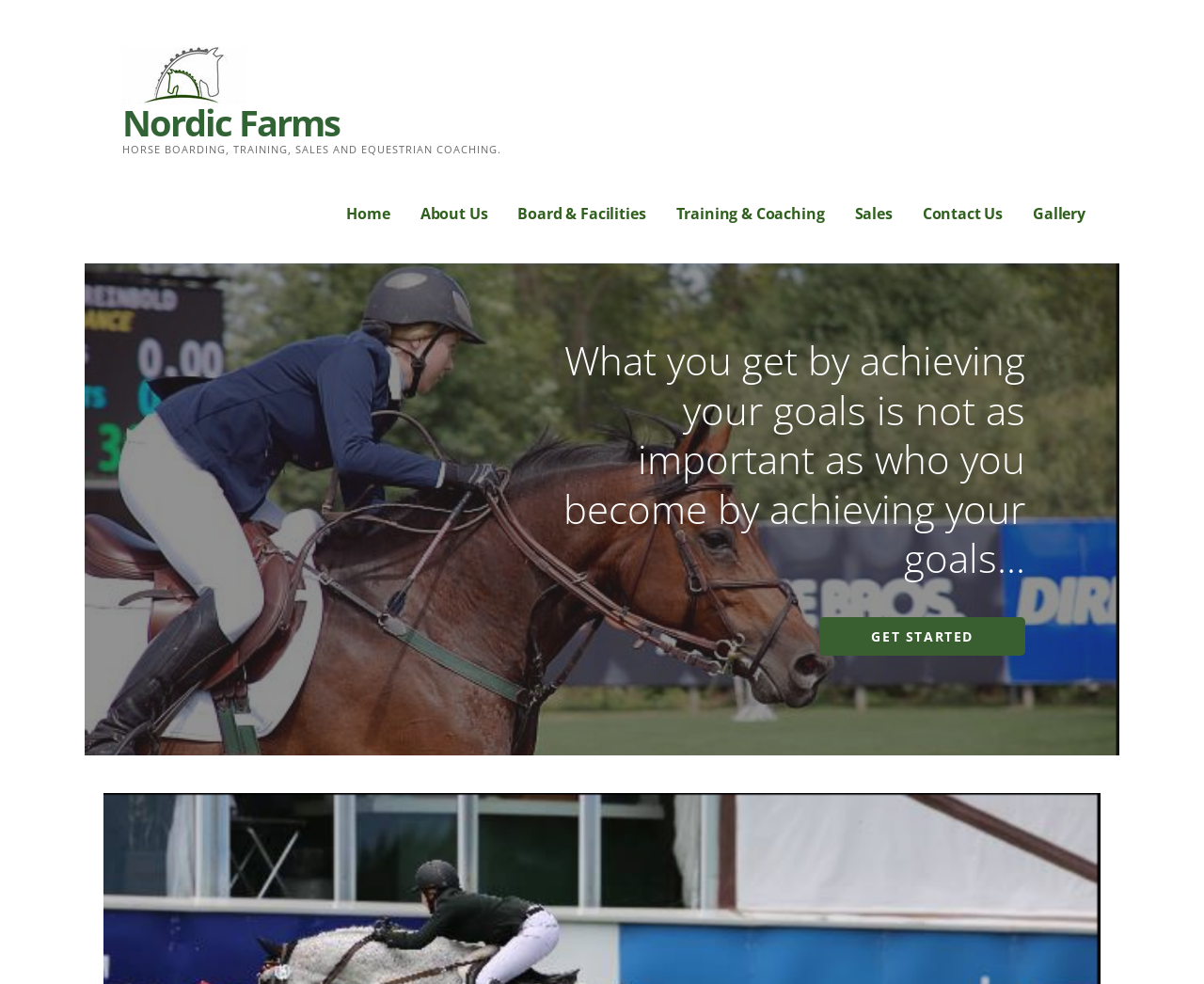From the image, can you give a detailed response to the question below:
What is the purpose of the 'GET STARTED' link?

The purpose of the 'GET STARTED' link can be inferred from the context of the quote above it, which mentions achieving goals, and the link's placement at the bottom of the page, suggesting a call to action.